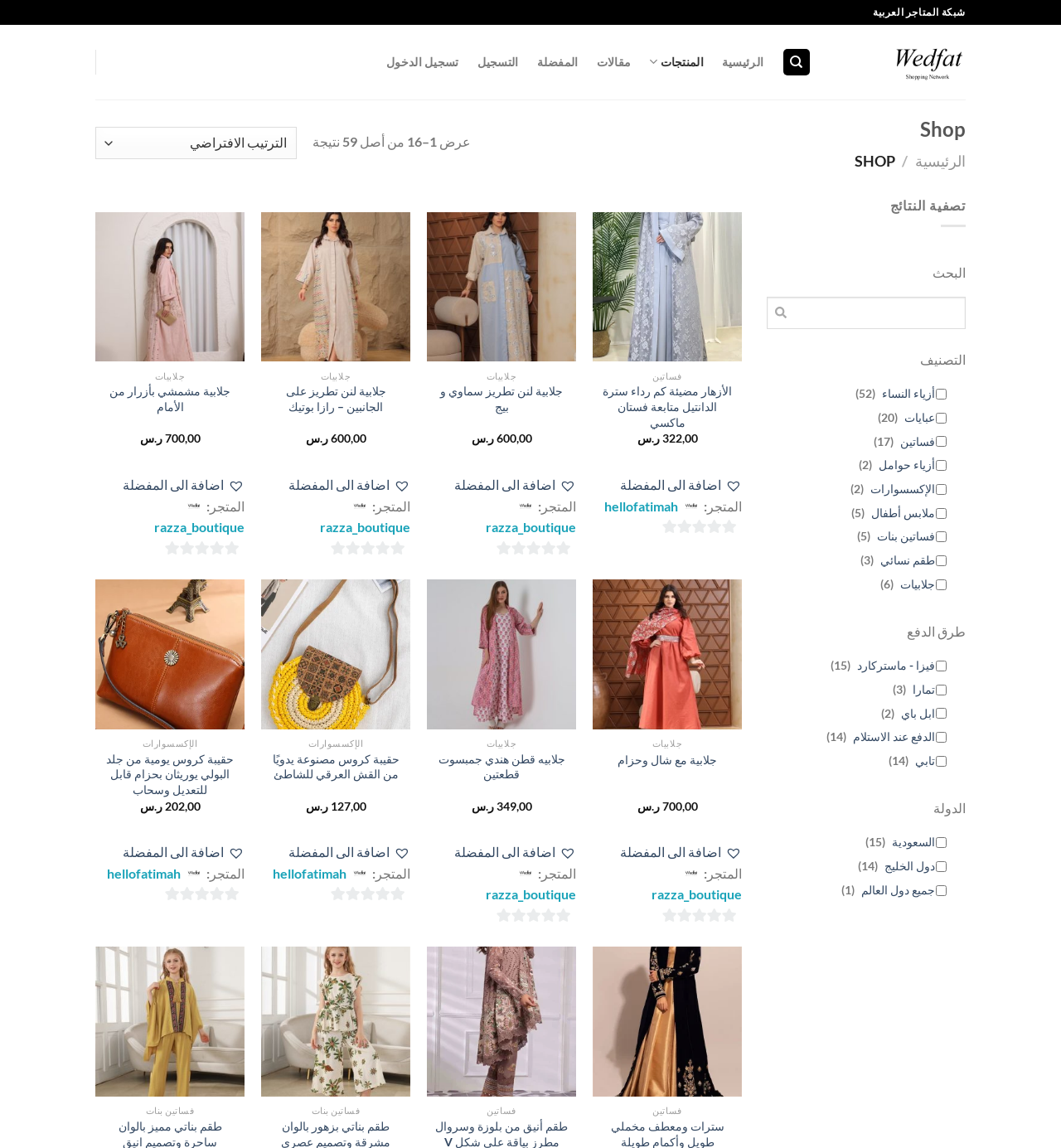Give a concise answer of one word or phrase to the question: 
What is the function of the button 'اضافة الى المفضلة'?

Add to wishlist